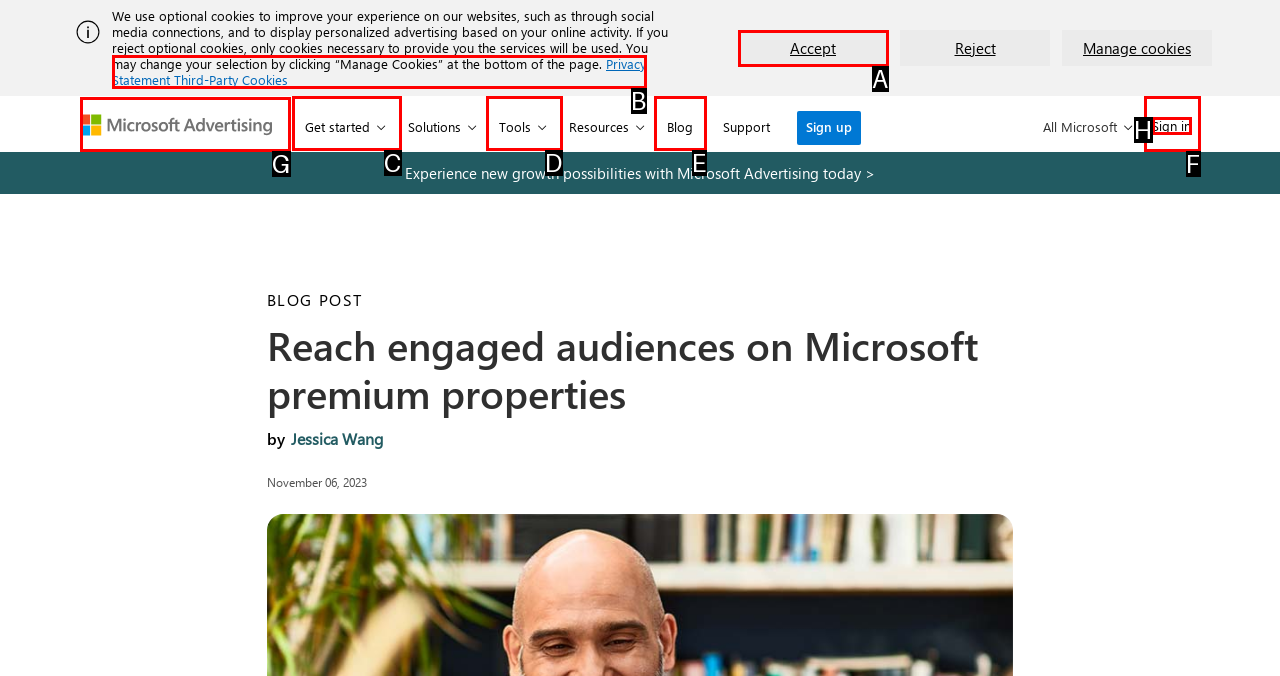Which option best describes: Download on the App Store
Respond with the letter of the appropriate choice.

None